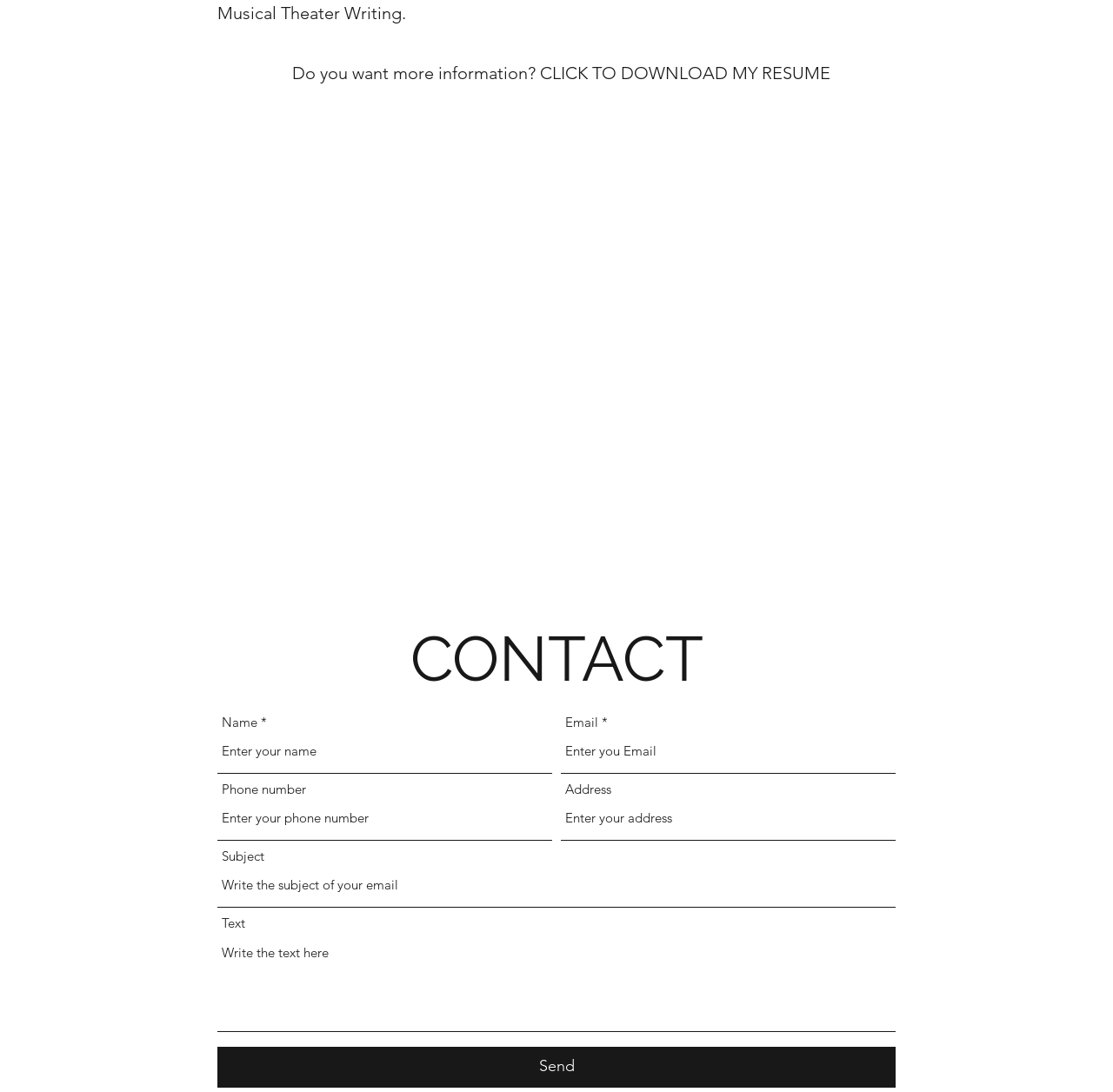Given the description: "name="phone" placeholder="Enter your phone number"", determine the bounding box coordinates of the UI element. The coordinates should be formatted as four float numbers between 0 and 1, [left, top, right, bottom].

[0.195, 0.73, 0.496, 0.77]